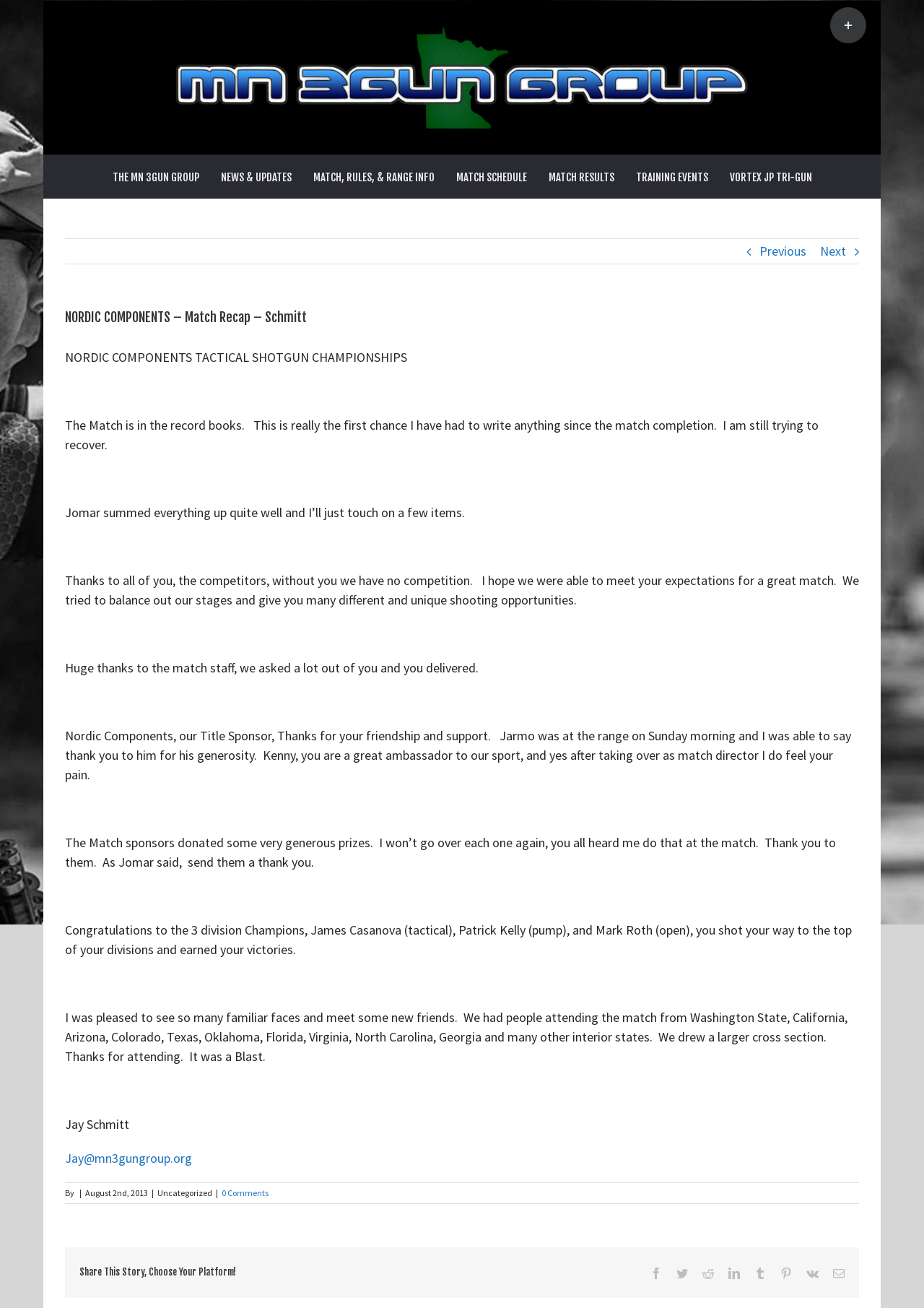Determine the bounding box coordinates for the UI element matching this description: "alt="Minnesota 3 Gun Group Logo"".

[0.191, 0.018, 0.809, 0.1]